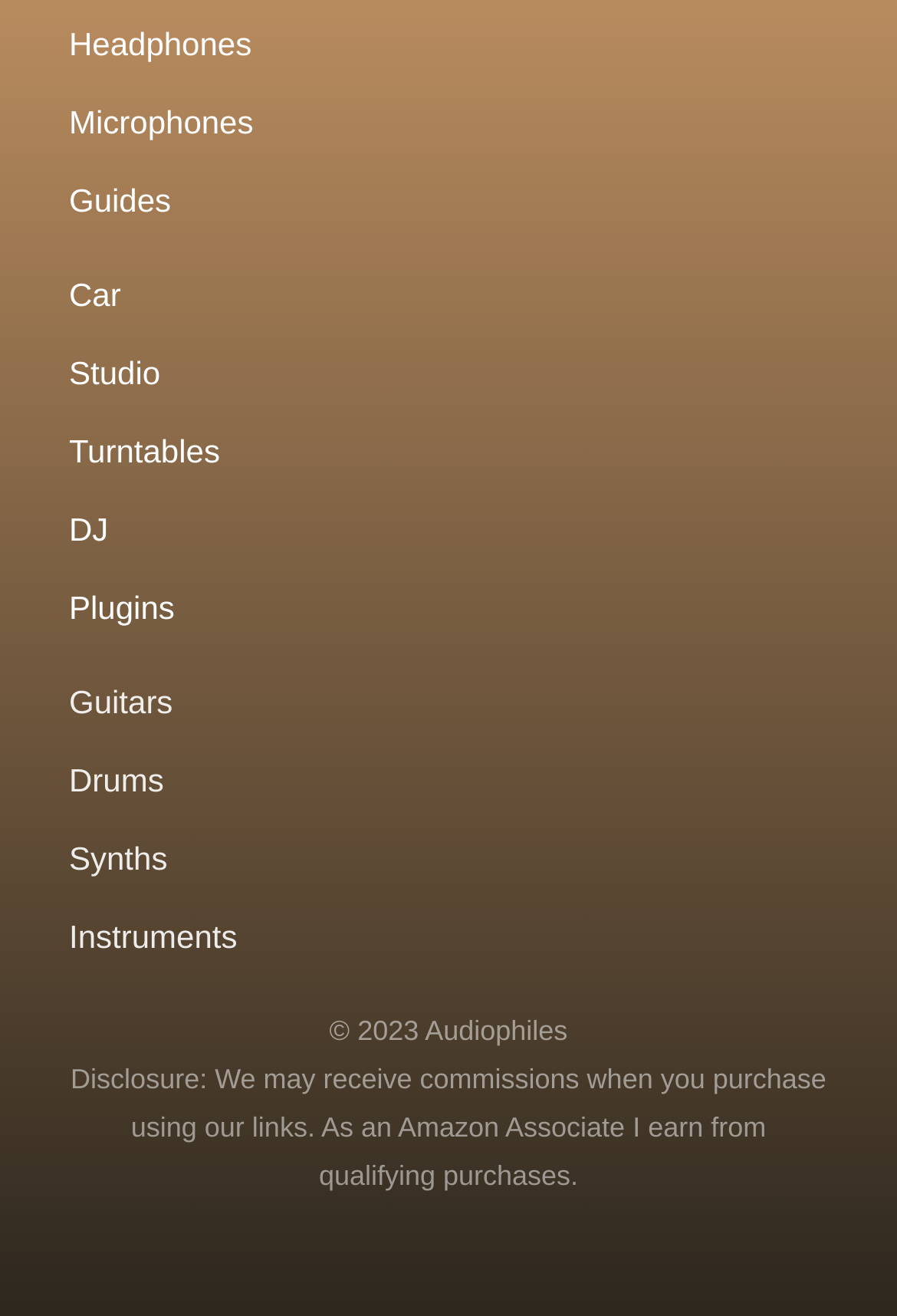Determine the bounding box coordinates of the region that needs to be clicked to achieve the task: "Browse Microphones".

[0.077, 0.076, 0.923, 0.113]